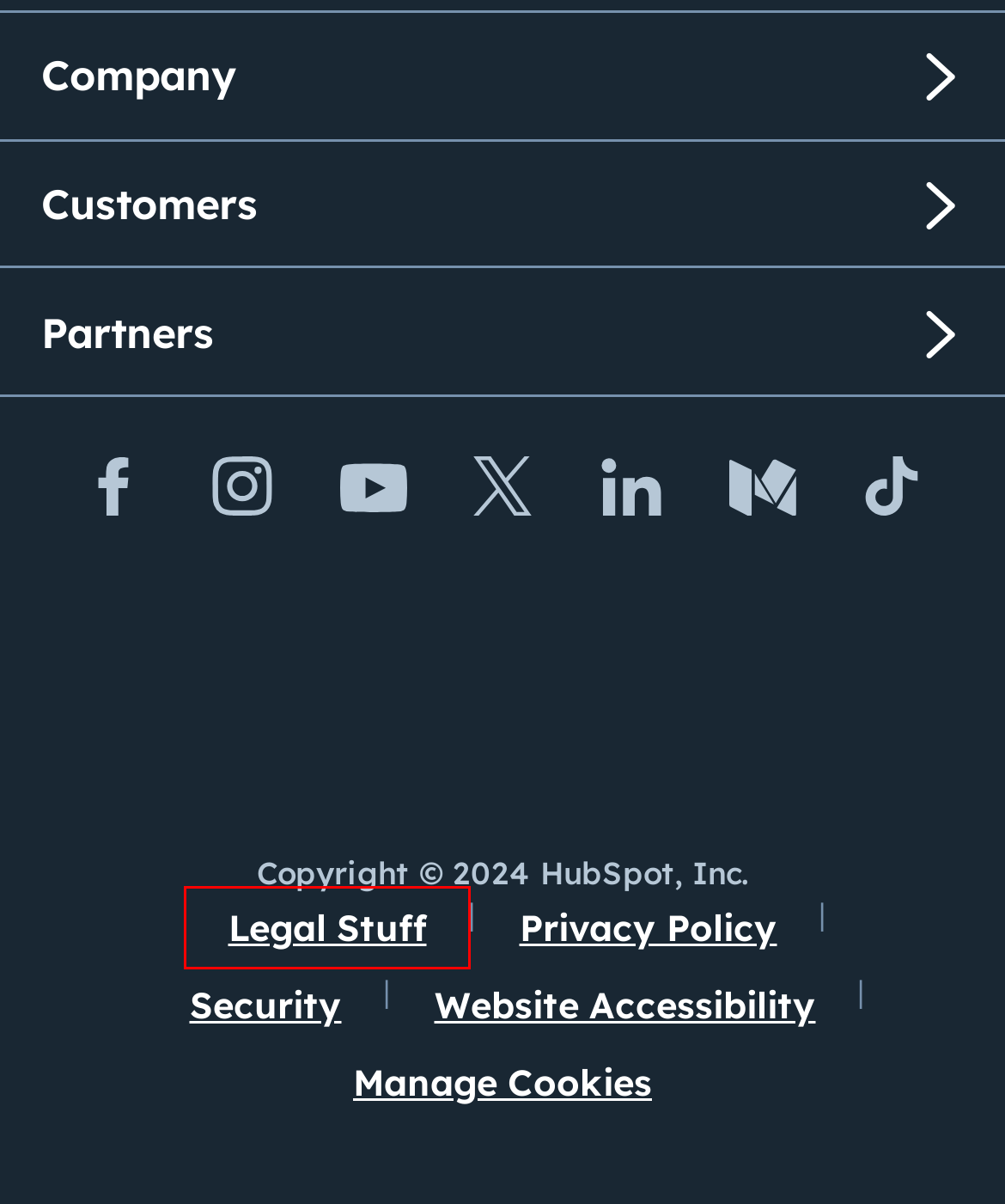Consider the screenshot of a webpage with a red bounding box and select the webpage description that best describes the new page that appears after clicking the element inside the red box. Here are the candidates:
A. Branded Content Examples: Make Emotional Connections
B. Complete Guide To Understanding Customer Psychology
C. HubSpot Legal Stuff
D. ‎HubSpot CRM: Grow better on the App Store
E. HubSpot Security Program
F. The Nature of Excitement | Psychology Today
G. Website Accessibility Statement
H. HubSpot Privacy Policy

C